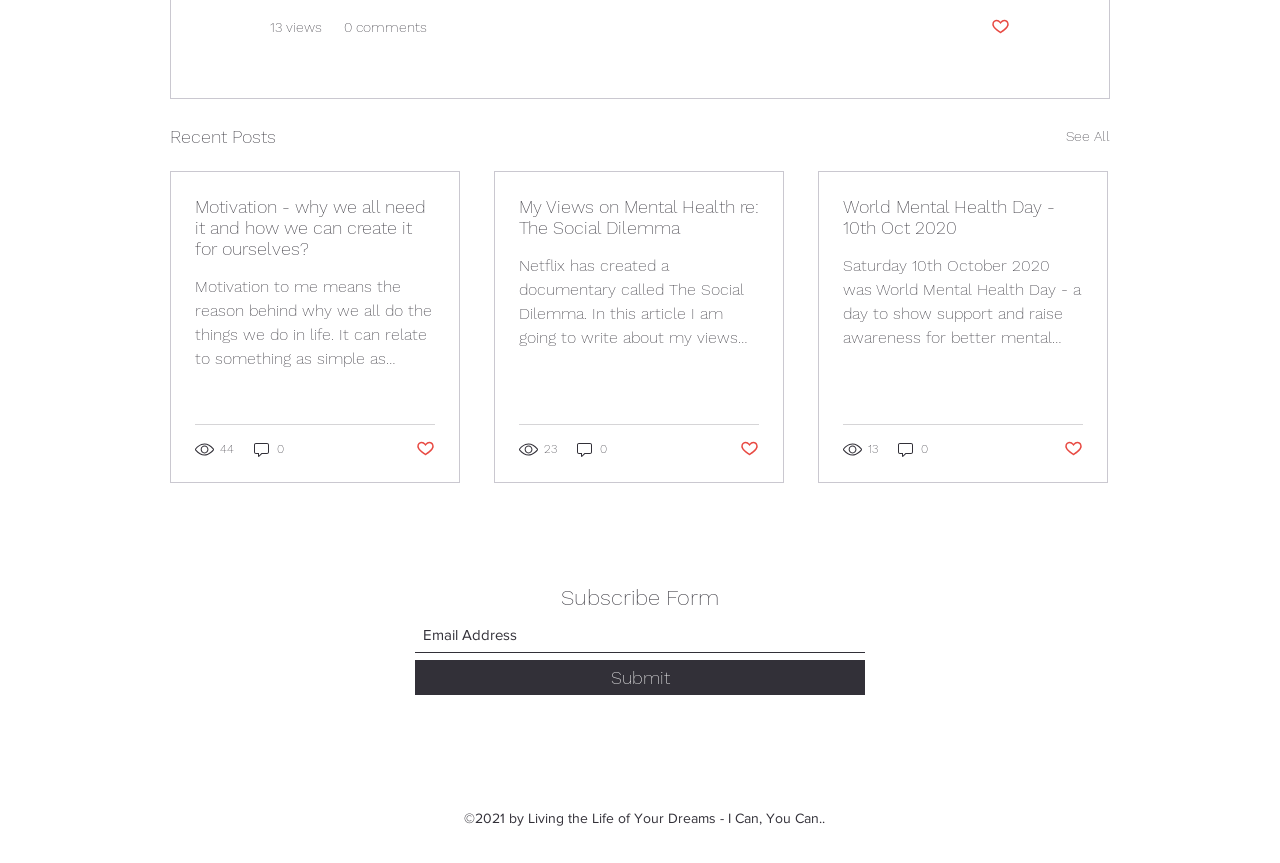Identify the bounding box coordinates of the HTML element based on this description: "aria-label="Email Address" name="email" placeholder="Email Address"".

[0.324, 0.716, 0.676, 0.757]